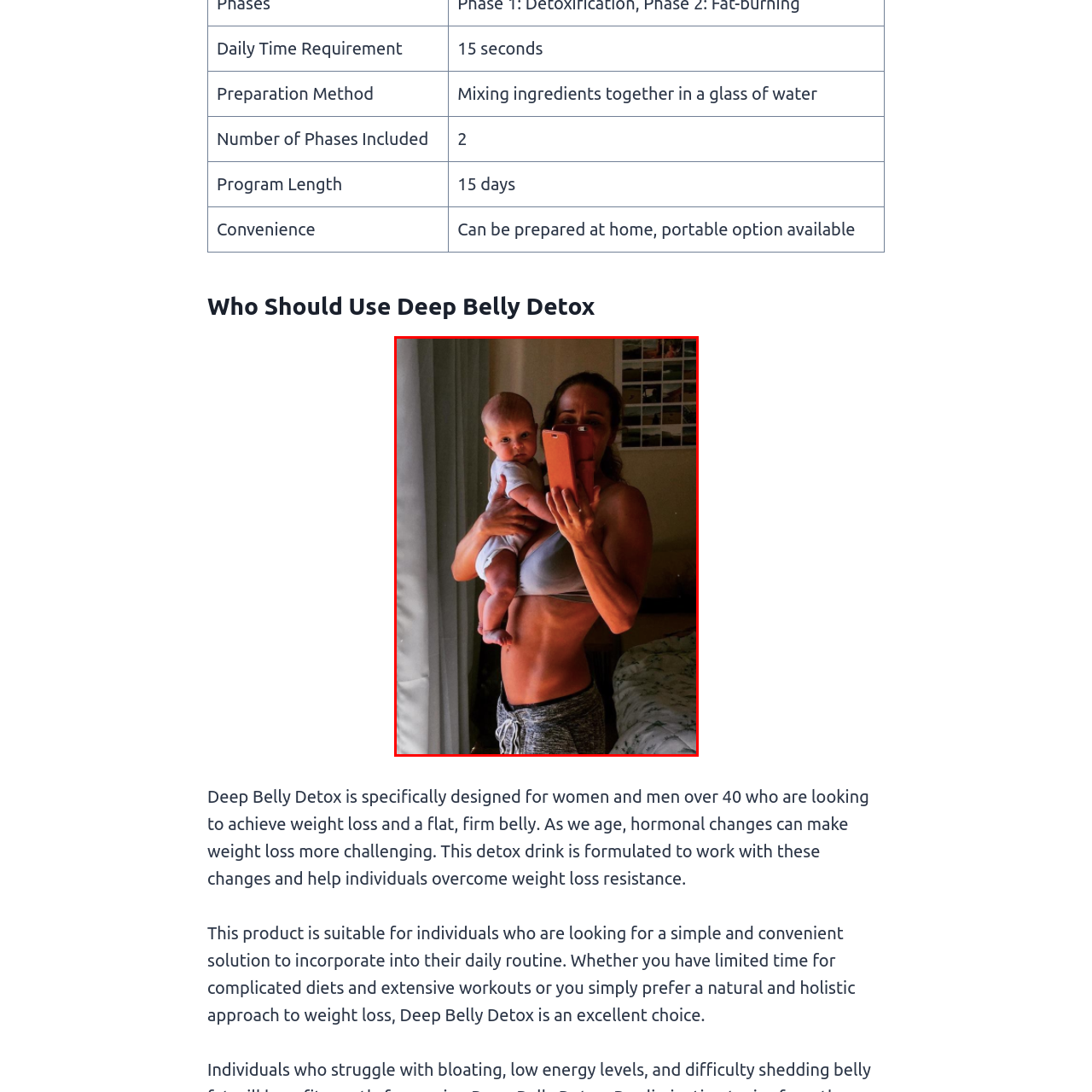What is visible in the background of the image? Study the image bordered by the red bounding box and answer briefly using a single word or a phrase.

Soft curtains, bed, and framed pictures